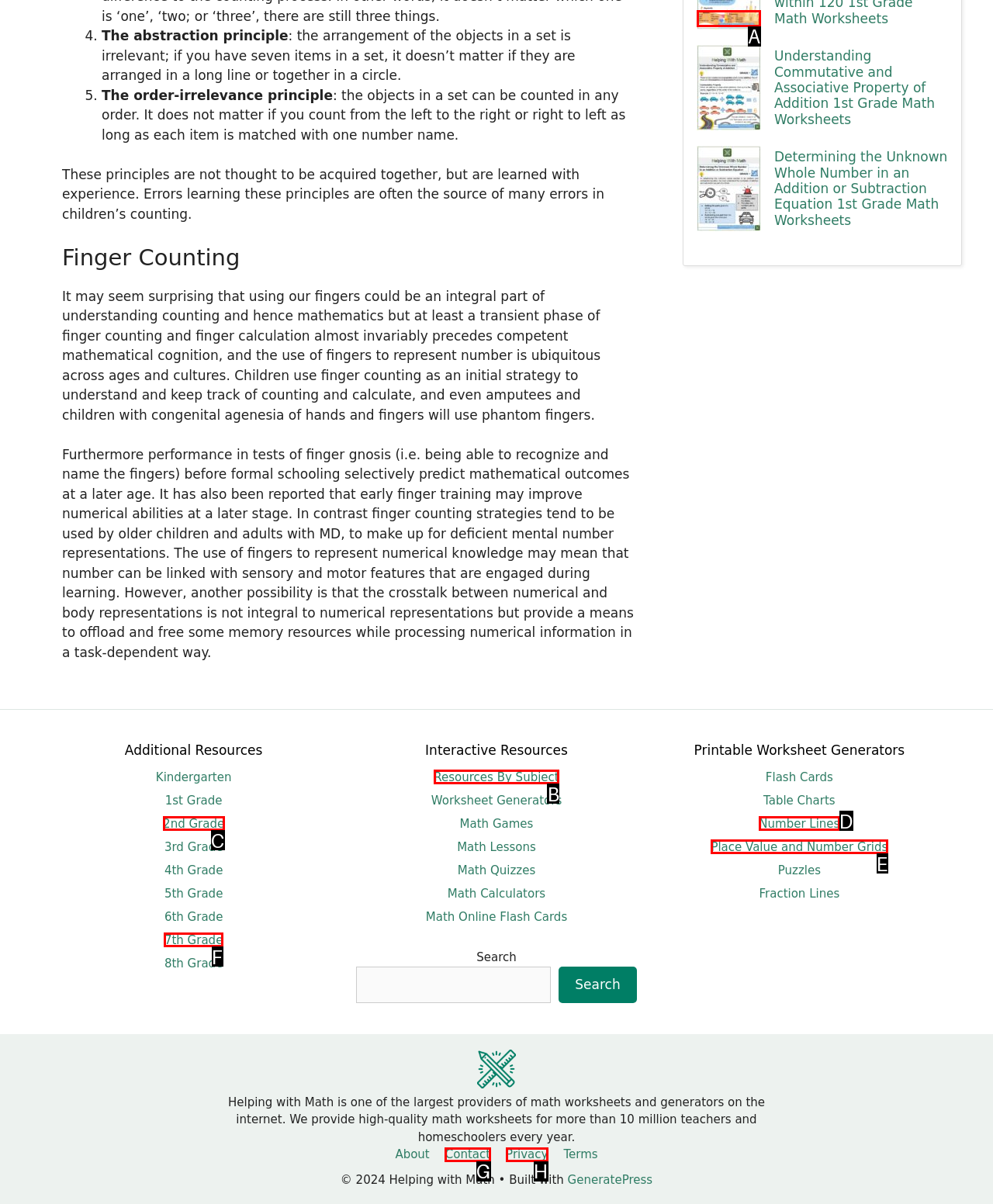Pick the HTML element that should be clicked to execute the task: click on the link to solve word problems involving addition and subtraction of numbers within 120
Respond with the letter corresponding to the correct choice.

A